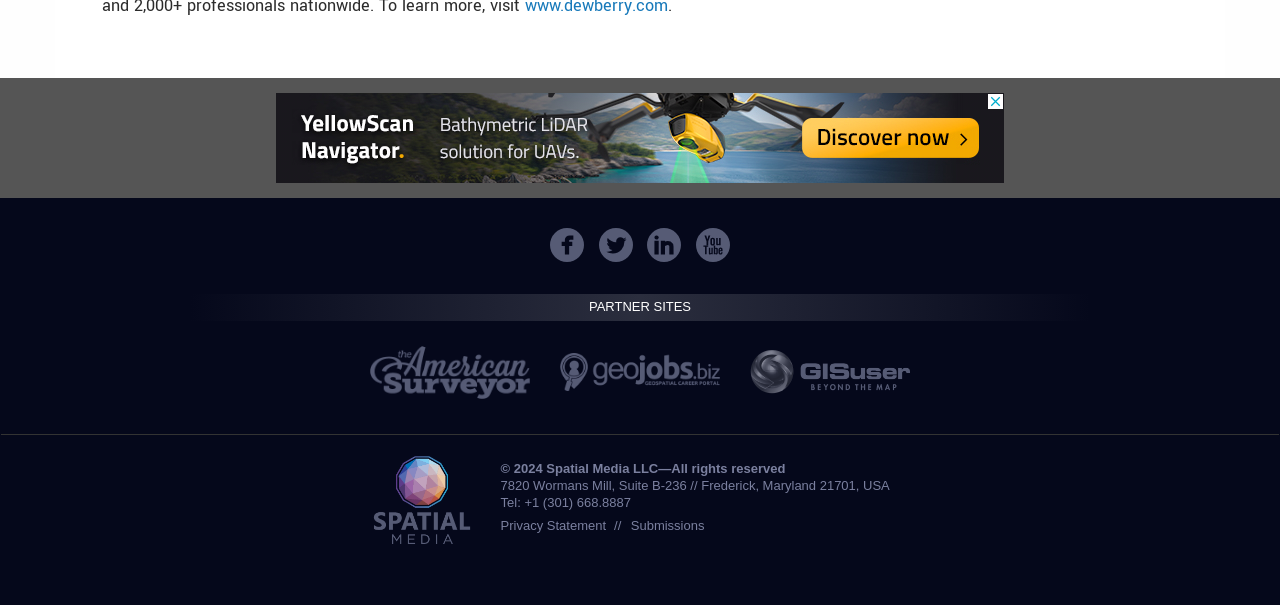Answer the question briefly using a single word or phrase: 
How many links are there in the footer section?

4